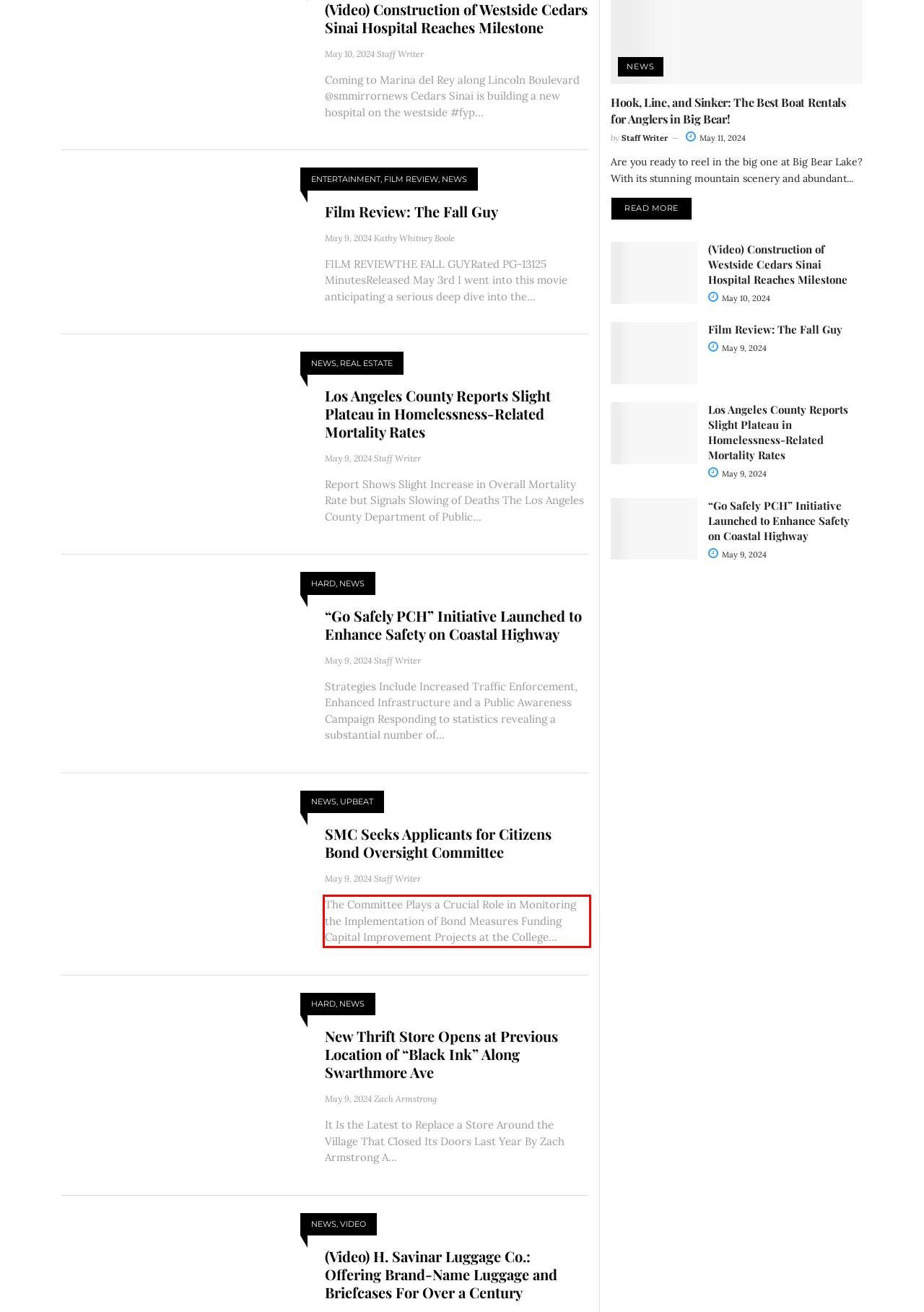Please analyze the screenshot of a webpage and extract the text content within the red bounding box using OCR.

The Committee Plays a Crucial Role in Monitoring the Implementation of Bond Measures Funding Capital Improvement Projects at the College...